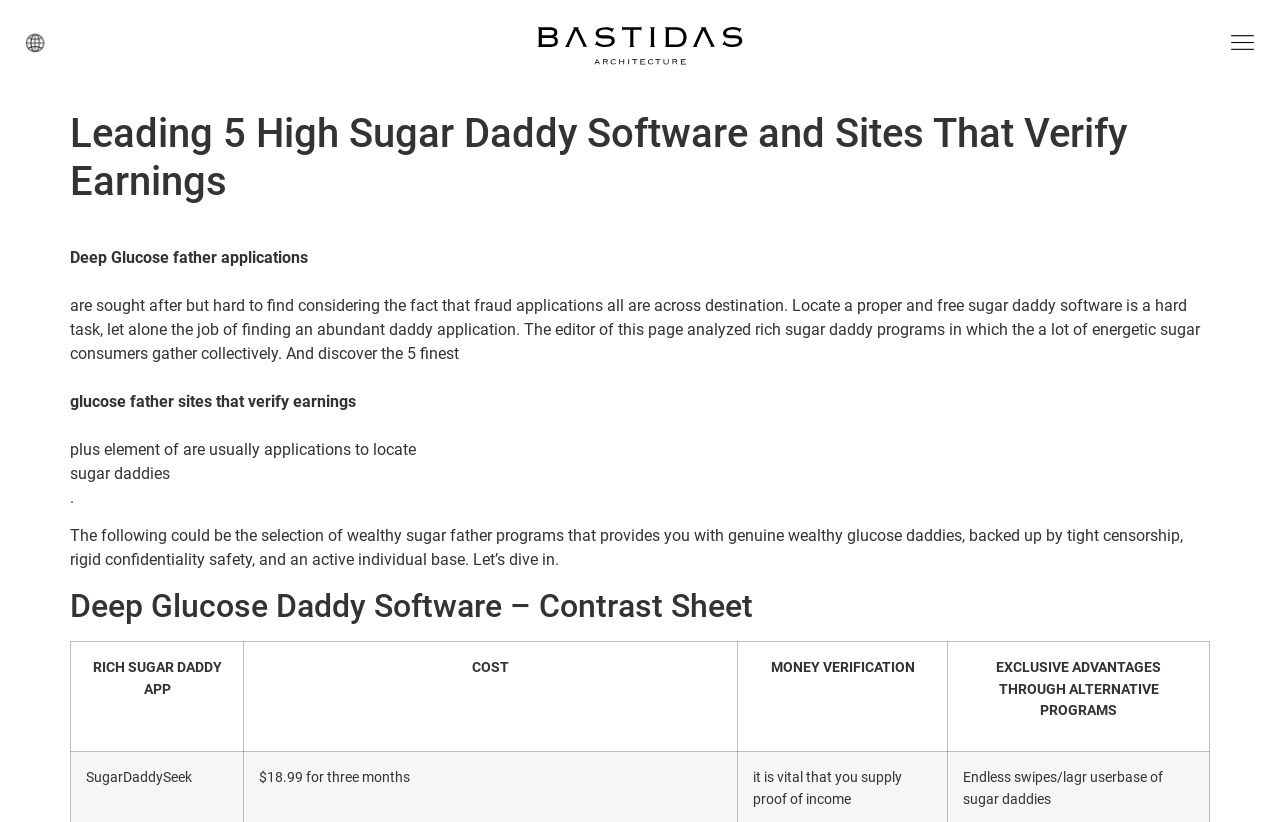Please locate and retrieve the main header text of the webpage.

Leading 5 High Sugar Daddy Software and Sites That Verify Earnings